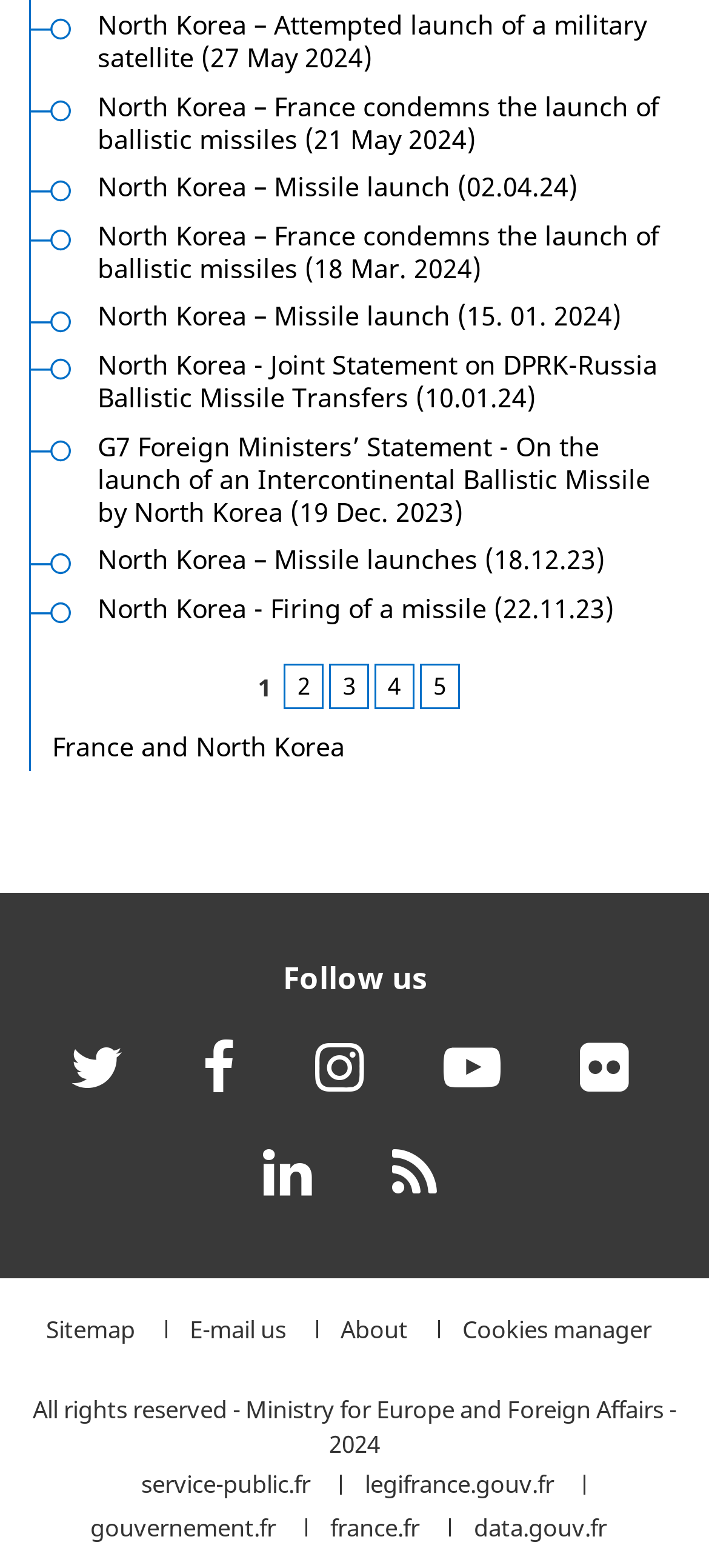Could you provide the bounding box coordinates for the portion of the screen to click to complete this instruction: "E-mail us"?

[0.267, 0.842, 0.403, 0.854]